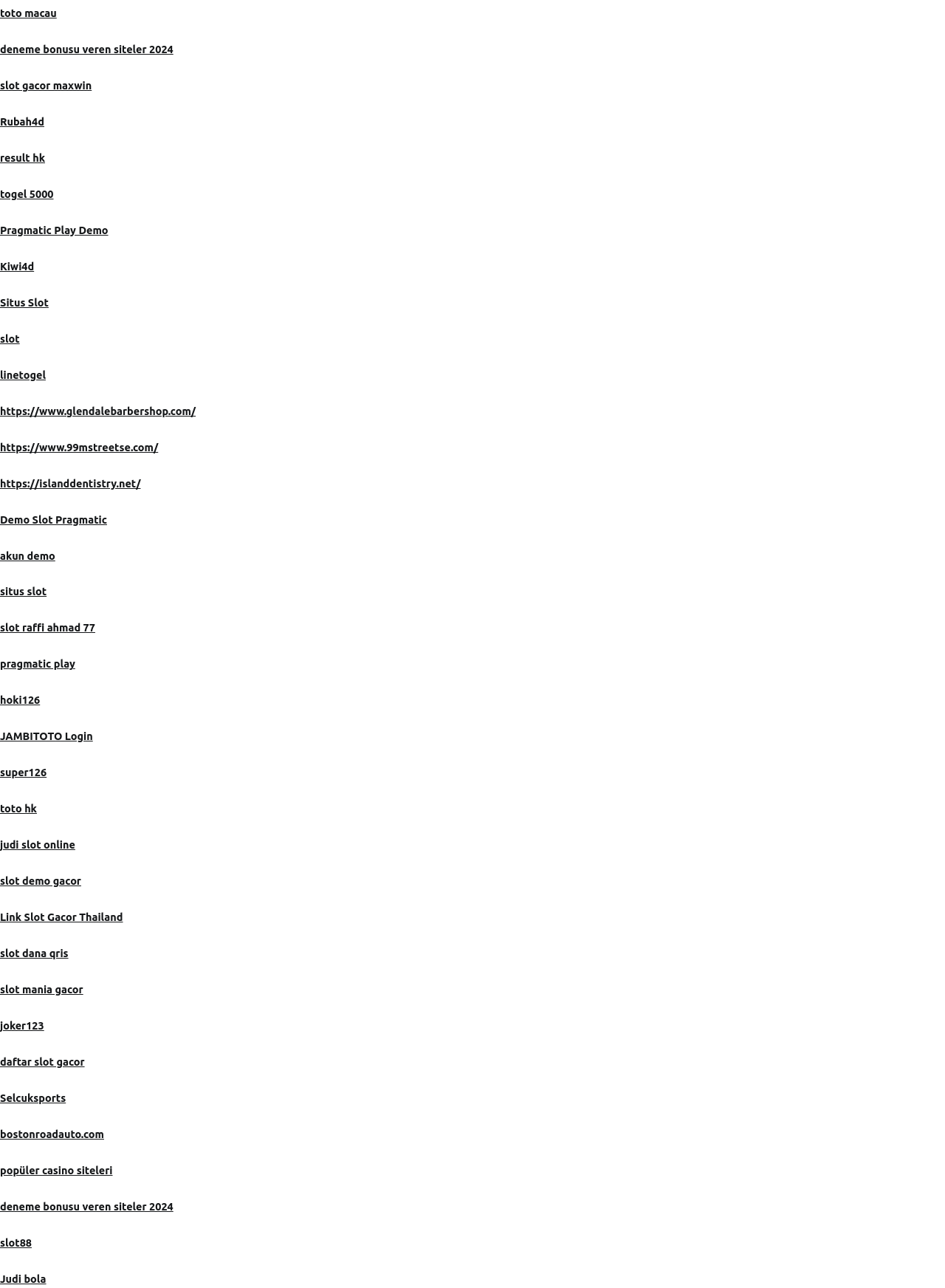Determine the bounding box coordinates of the region I should click to achieve the following instruction: "Try Demo Slot Pragmatic". Ensure the bounding box coordinates are four float numbers between 0 and 1, i.e., [left, top, right, bottom].

[0.0, 0.399, 0.113, 0.408]